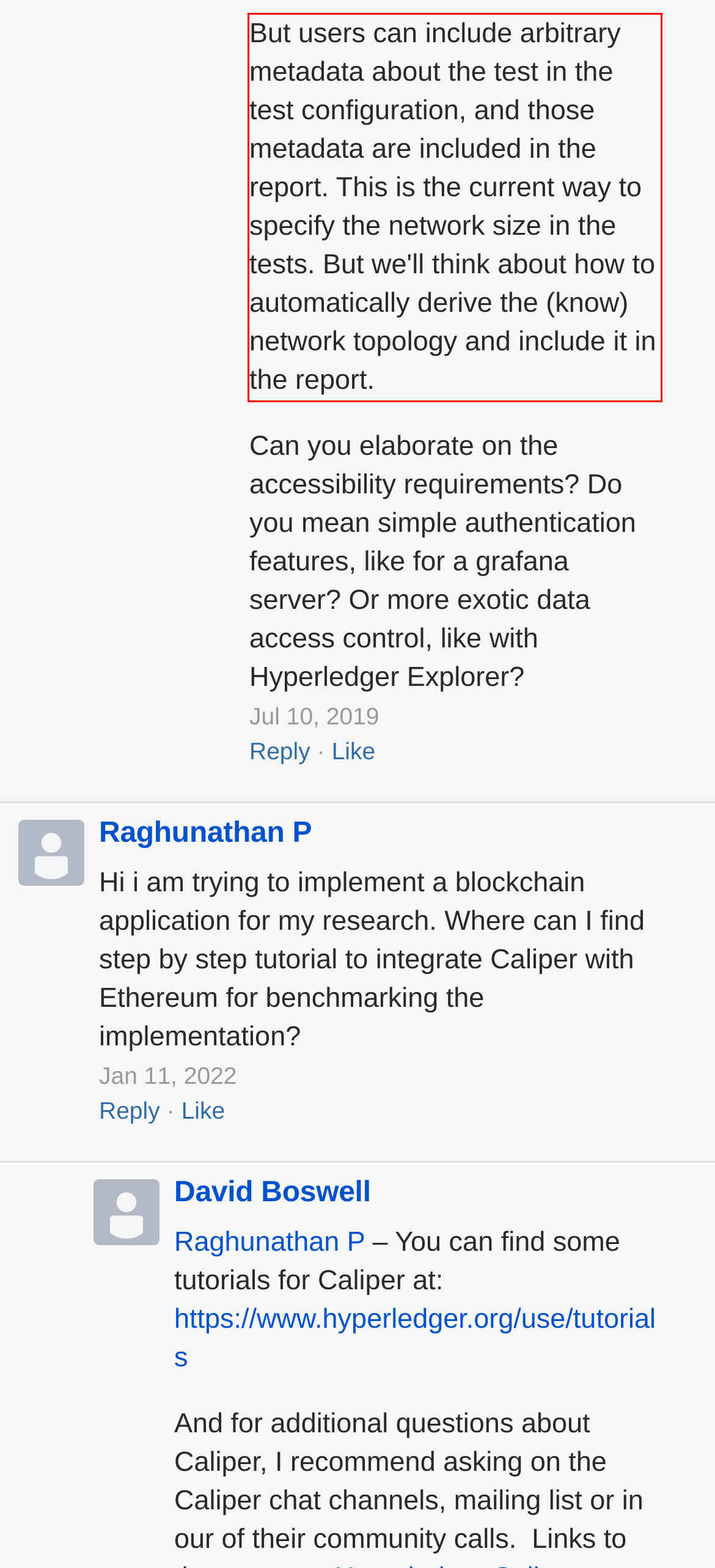You are provided with a webpage screenshot that includes a red rectangle bounding box. Extract the text content from within the bounding box using OCR.

But users can include arbitrary metadata about the test in the test configuration, and those metadata are included in the report. This is the current way to specify the network size in the tests. But we'll think about how to automatically derive the (know) network topology and include it in the report.